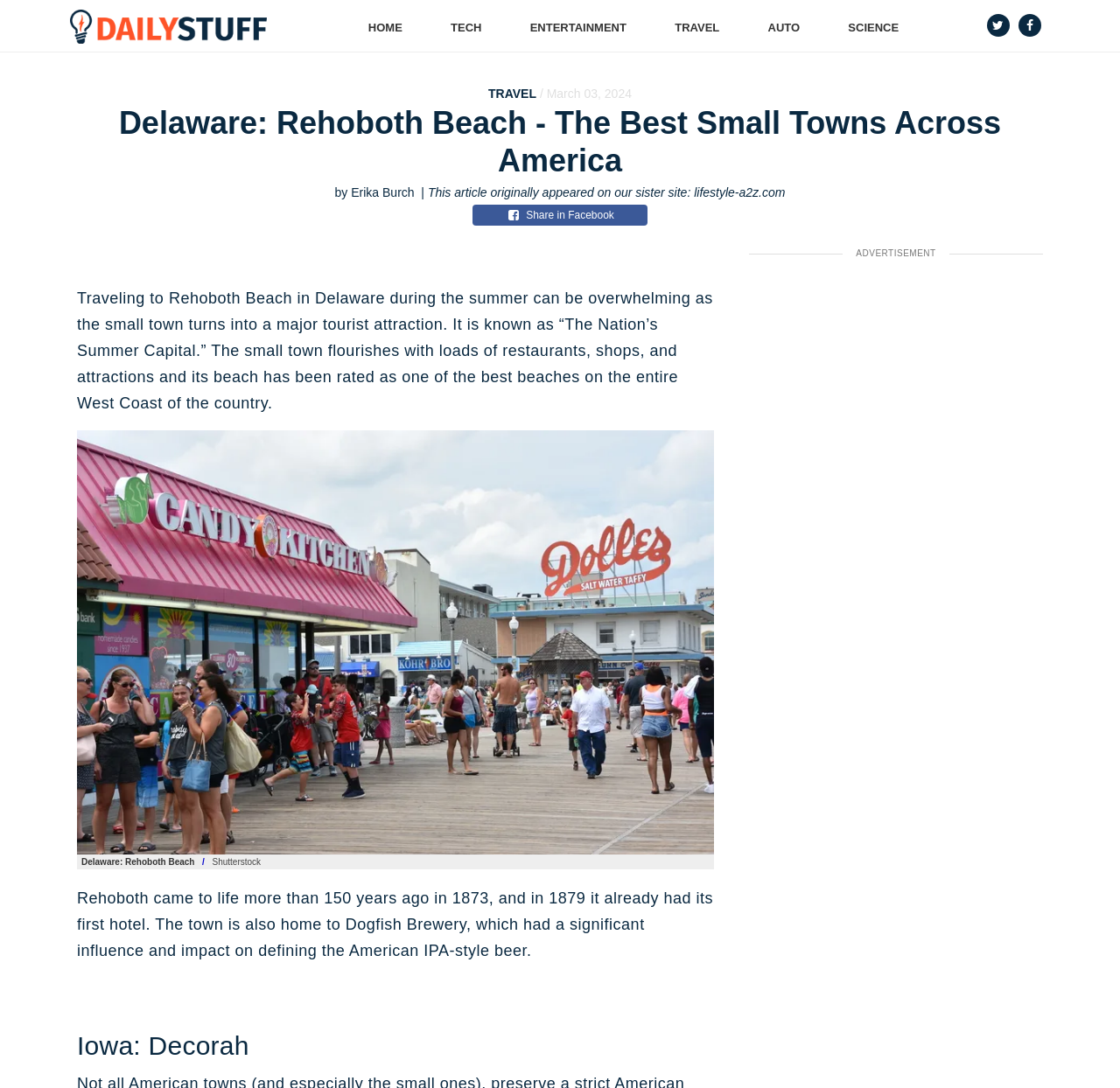Locate the bounding box coordinates of the element I should click to achieve the following instruction: "Read more about 'Iowa: Decorah'".

[0.069, 0.947, 0.638, 0.976]